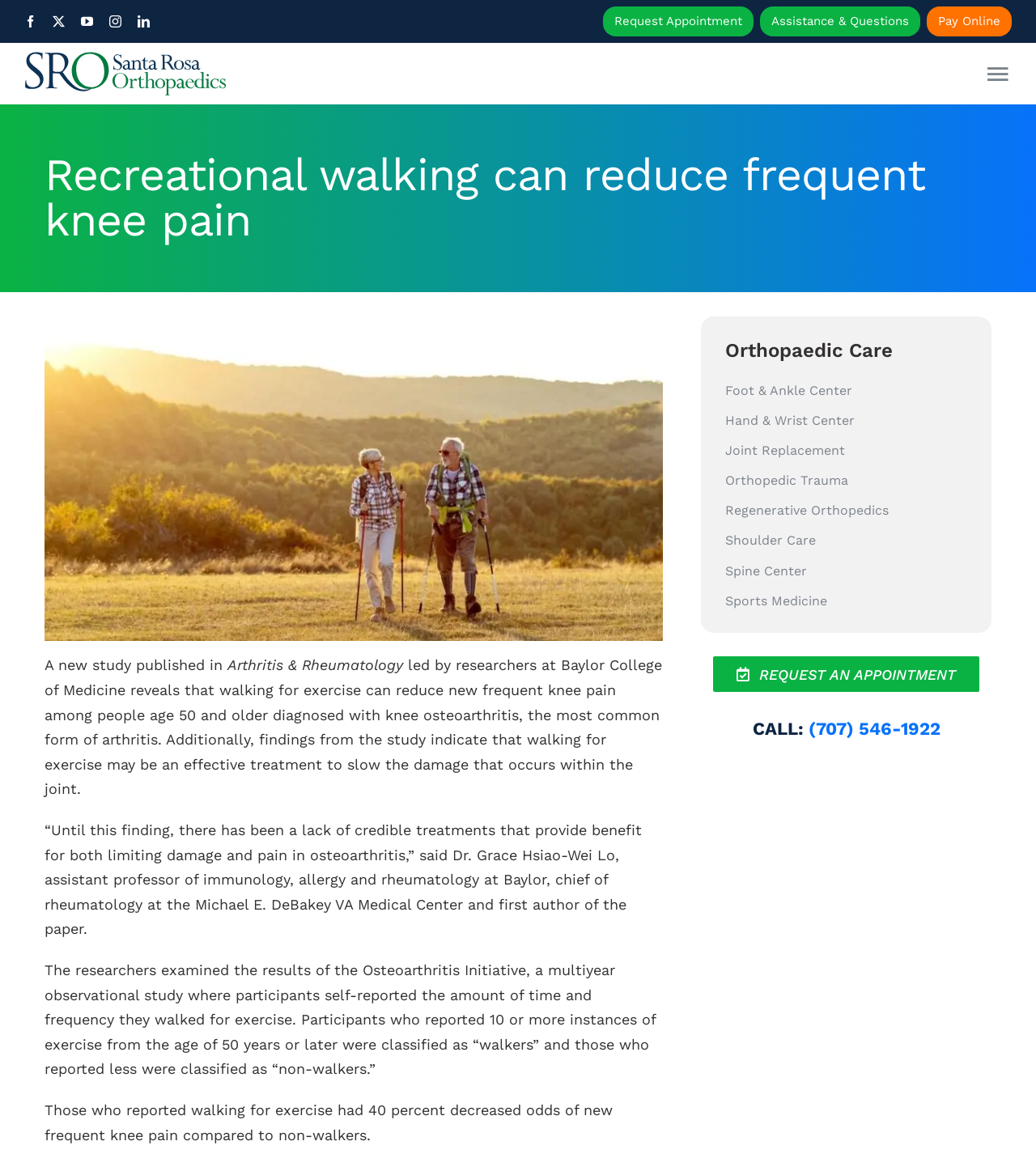Please respond to the question using a single word or phrase:
What is the name of the medical center mentioned in the article?

Baylor College of Medicine